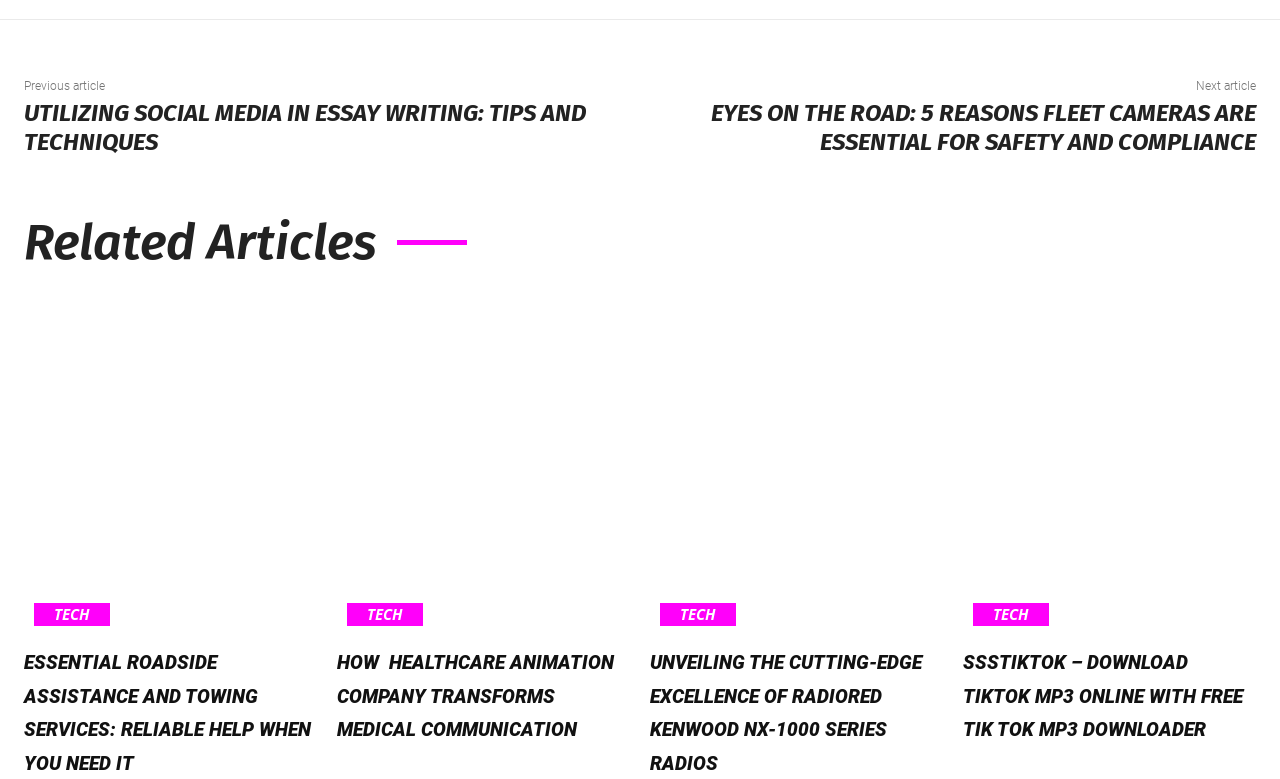Identify the bounding box coordinates of the section to be clicked to complete the task described by the following instruction: "Browse the tech category". The coordinates should be four float numbers between 0 and 1, formatted as [left, top, right, bottom].

[0.027, 0.774, 0.086, 0.804]